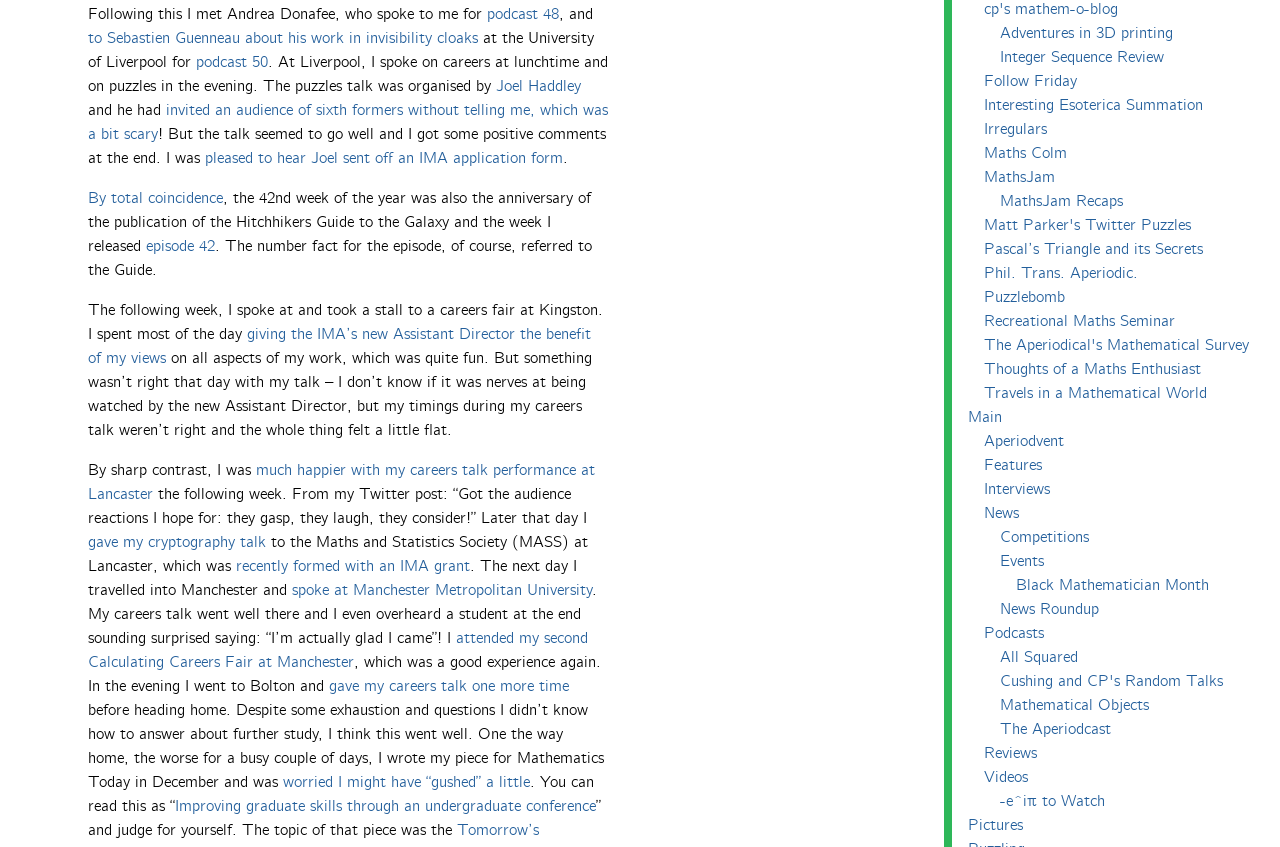Specify the bounding box coordinates of the area to click in order to follow the given instruction: "visit the page about Adventures in 3D printing."

[0.781, 0.028, 0.916, 0.051]